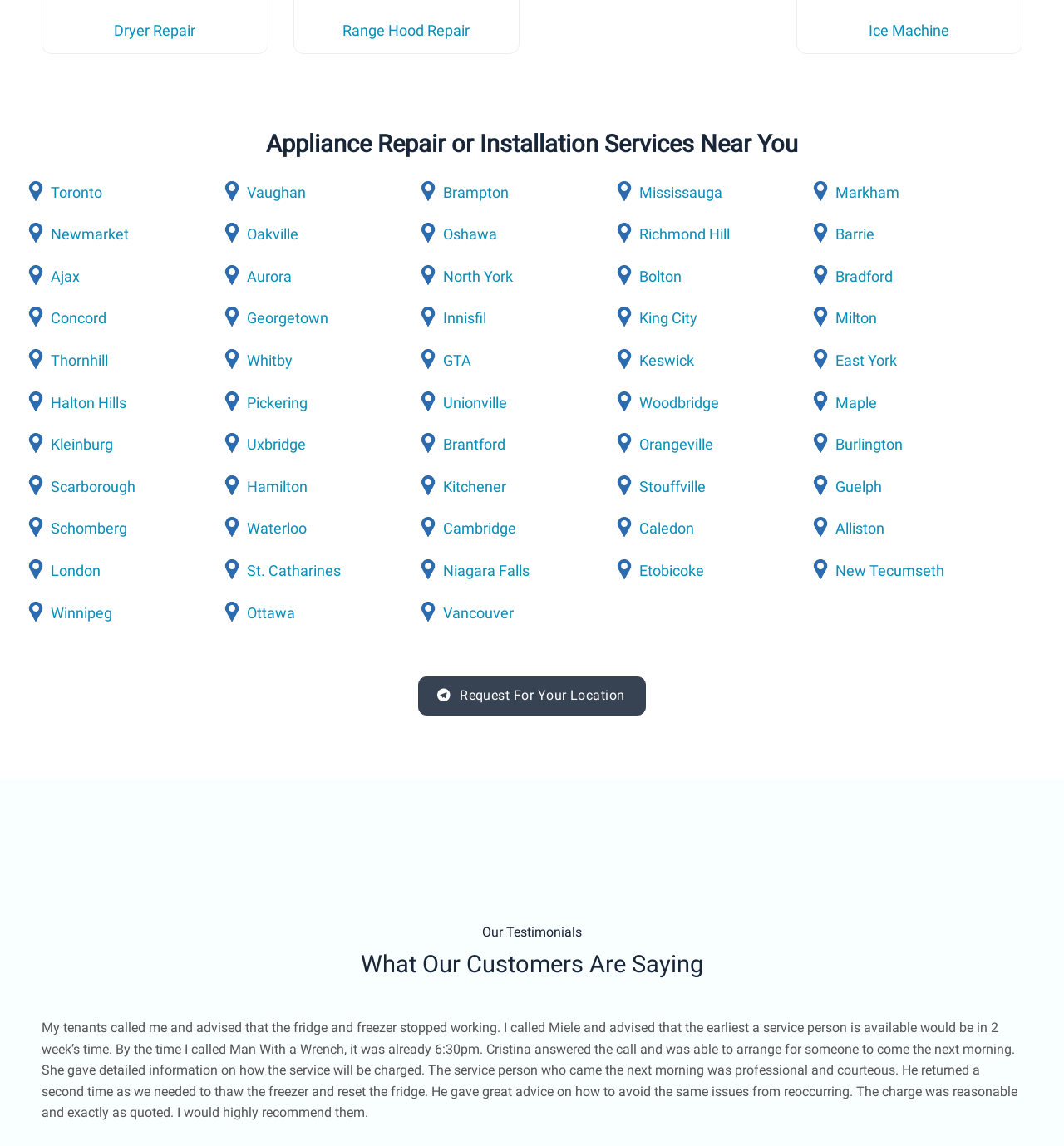Provide a one-word or short-phrase answer to the question:
What is the purpose of the 'Request For Your Location' link?

To request user location